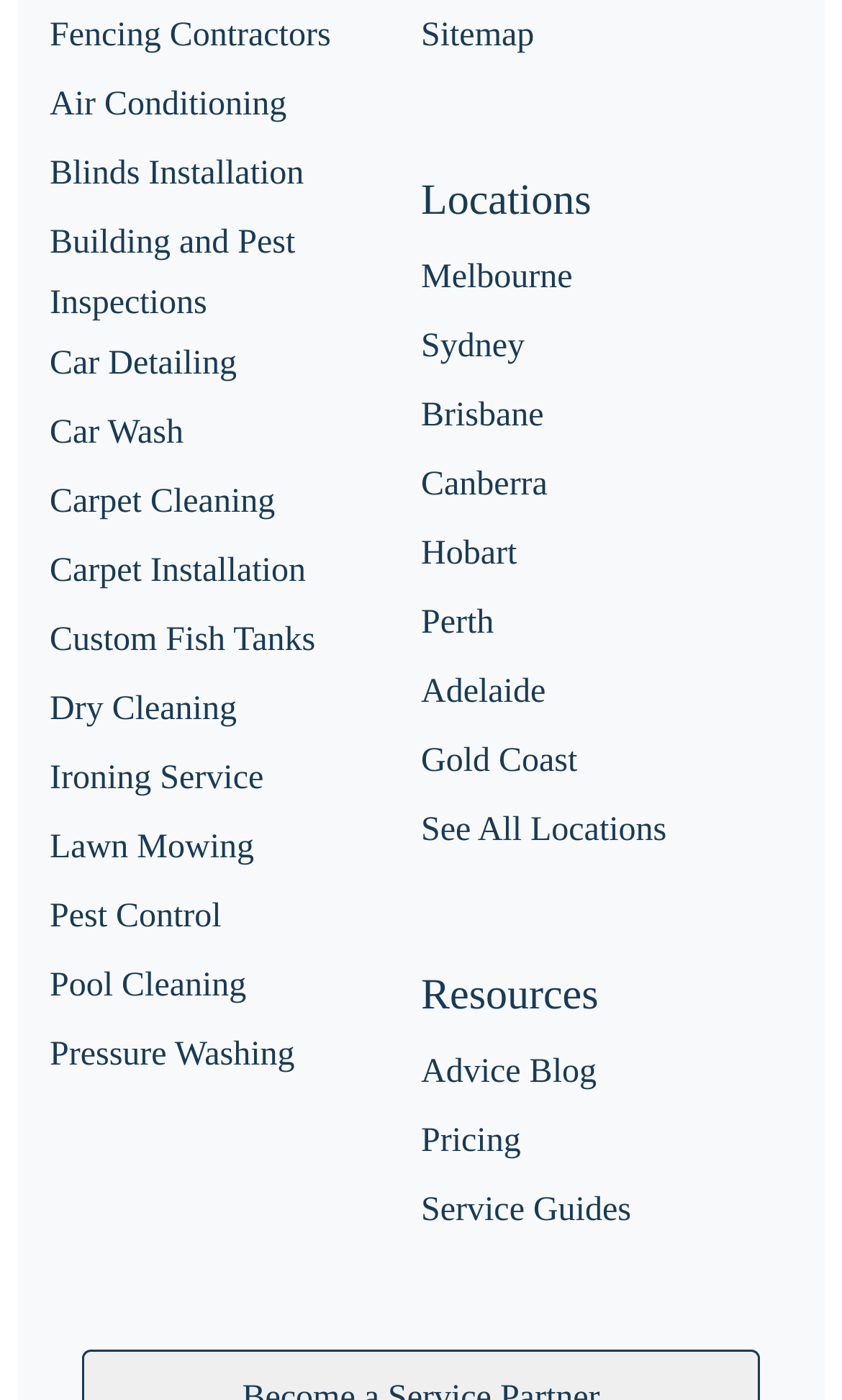Examine the image and give a thorough answer to the following question:
What is the vertical position of the 'Carpet Installation' link relative to the 'Carpet Cleaning' link?

By comparing the y1 and y2 coordinates of the bounding boxes of the 'Carpet Installation' and 'Carpet Cleaning' links, I found that the 'Carpet Installation' link has a larger y1 value, which indicates that it is positioned below the 'Carpet Cleaning' link.